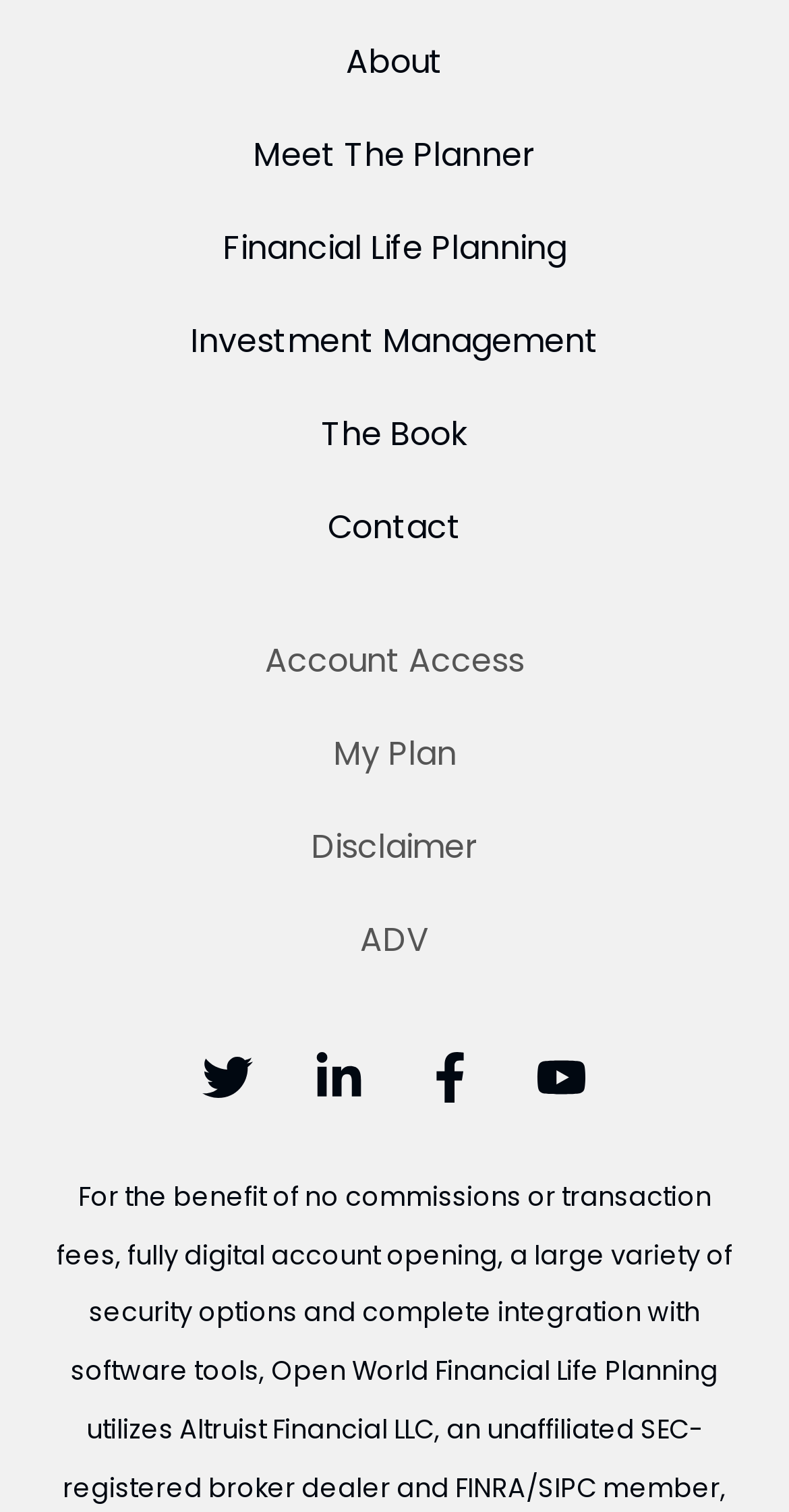What is the second link in the top navigation menu?
Please elaborate on the answer to the question with detailed information.

I looked at the top navigation menu and found that the second link is 'Meet The Planner', which is located below the 'About' link.